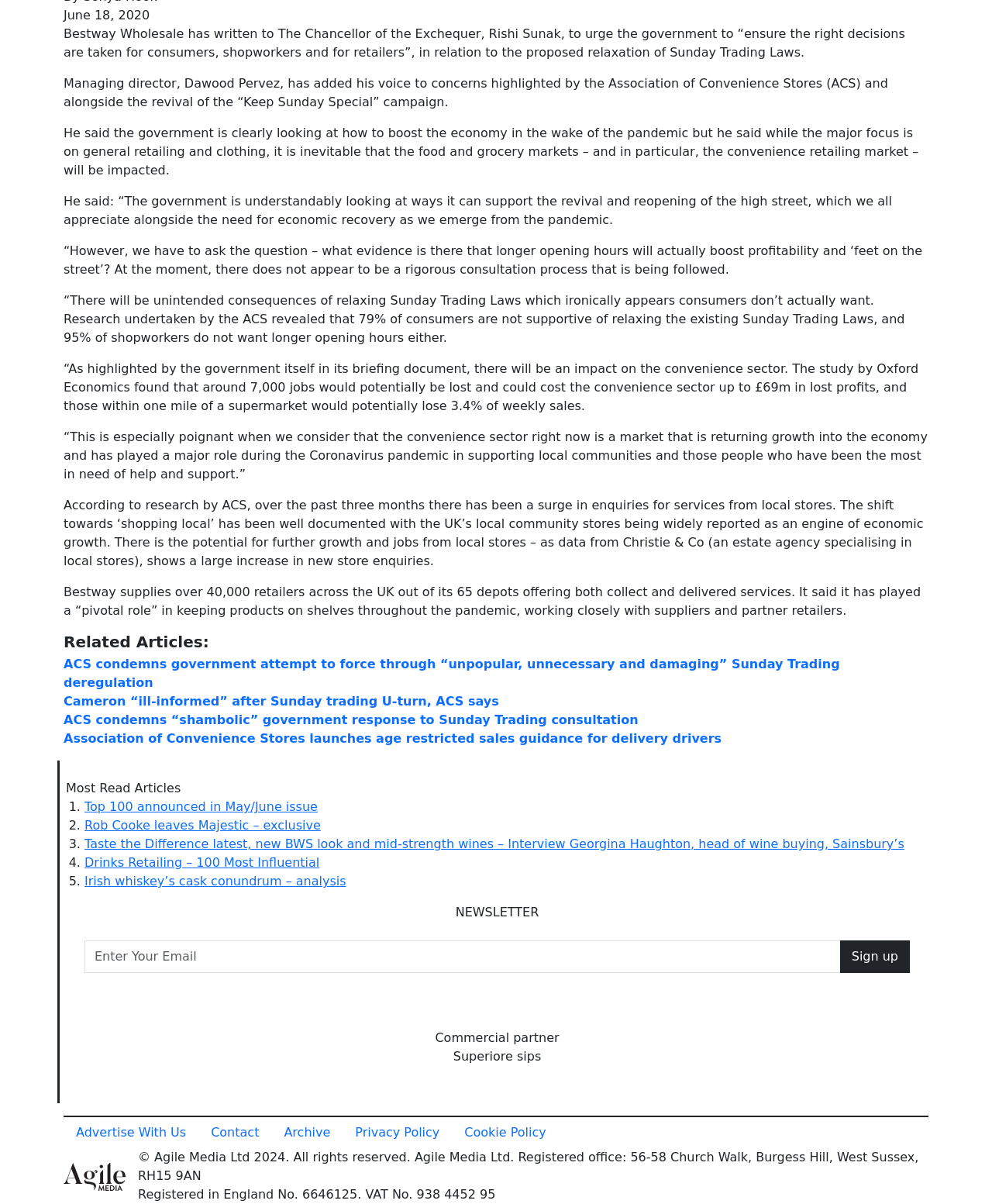Locate the UI element that matches the description Archive in the webpage screenshot. Return the bounding box coordinates in the format (top-left x, top-left y, bottom-right x, bottom-right y), with values ranging from 0 to 1.

[0.274, 0.928, 0.346, 0.954]